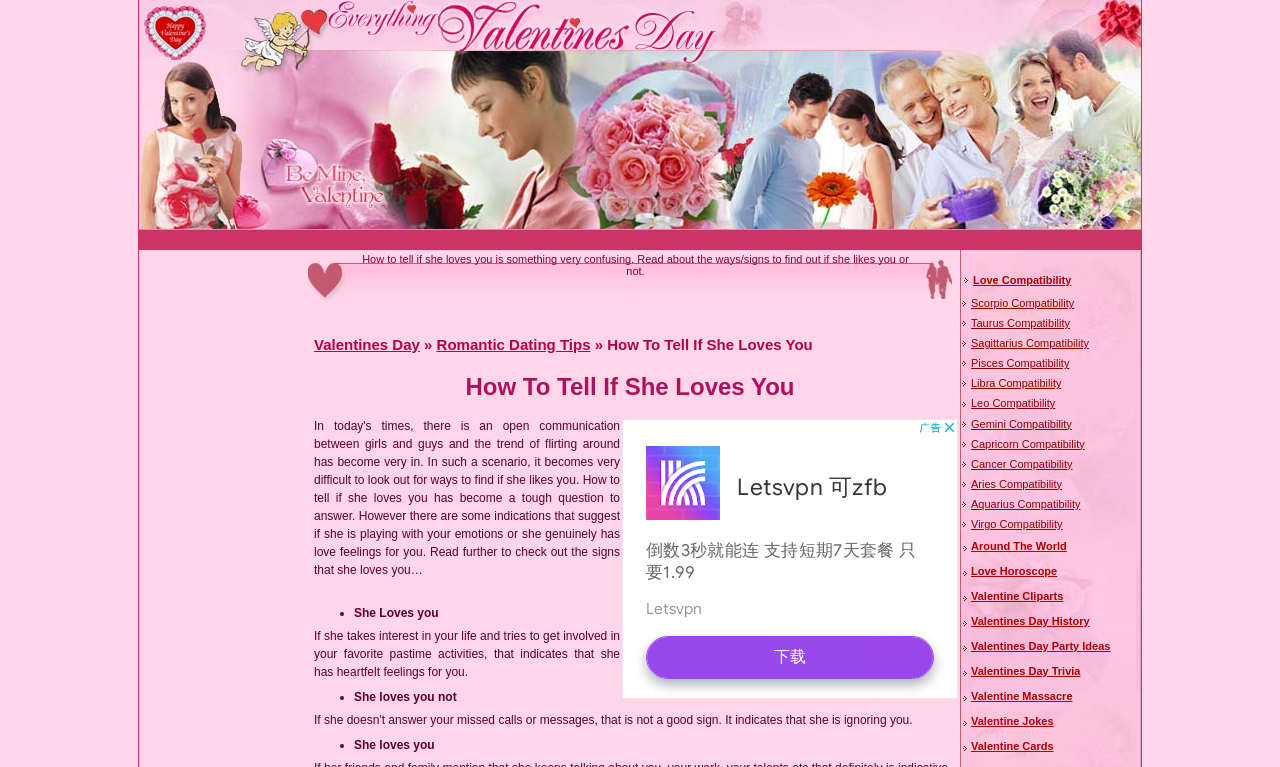Extract the main headline from the webpage and generate its text.

How To Tell If She Loves You